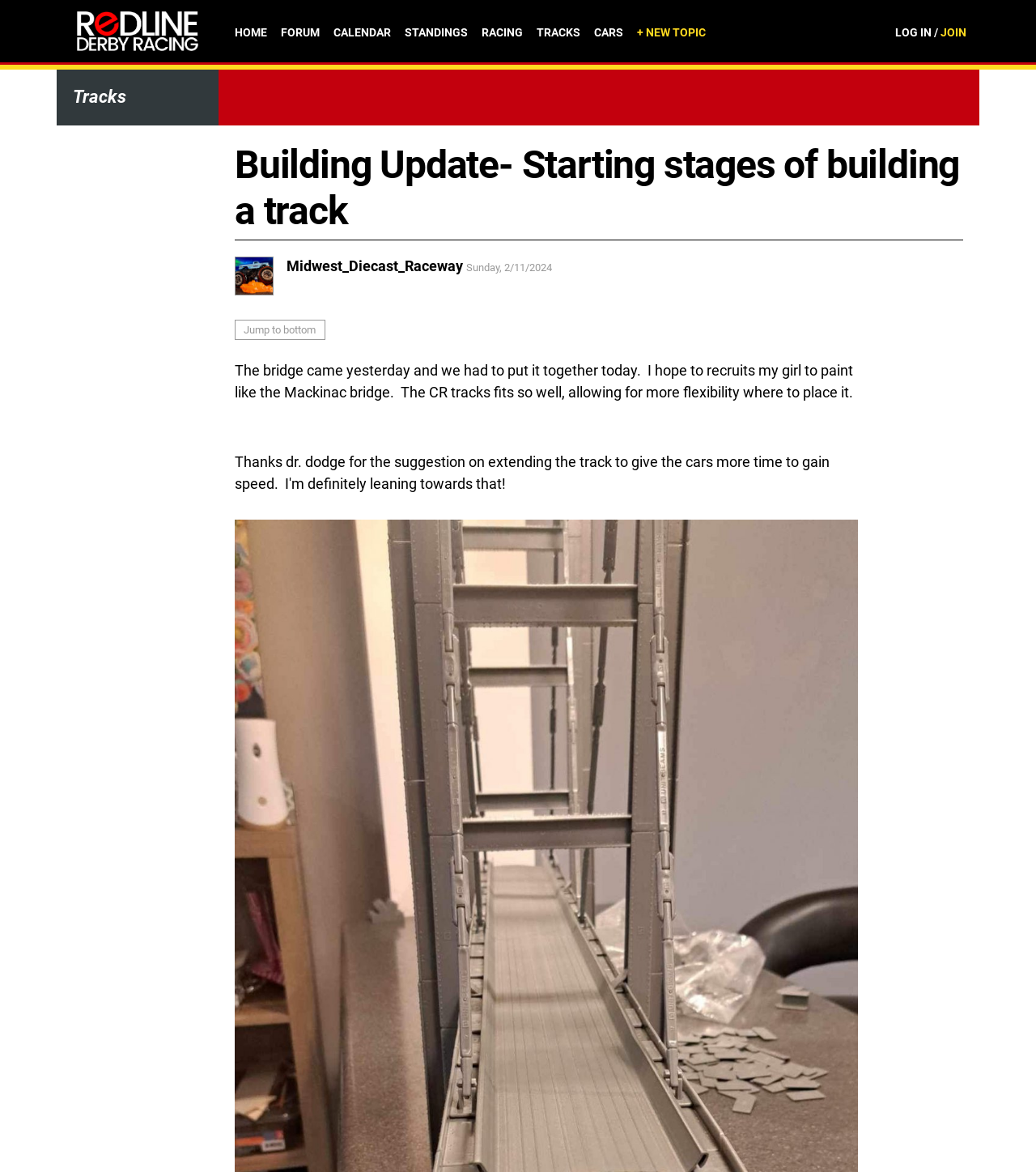Please extract and provide the main headline of the webpage.

Building Update- Starting stages of building a track